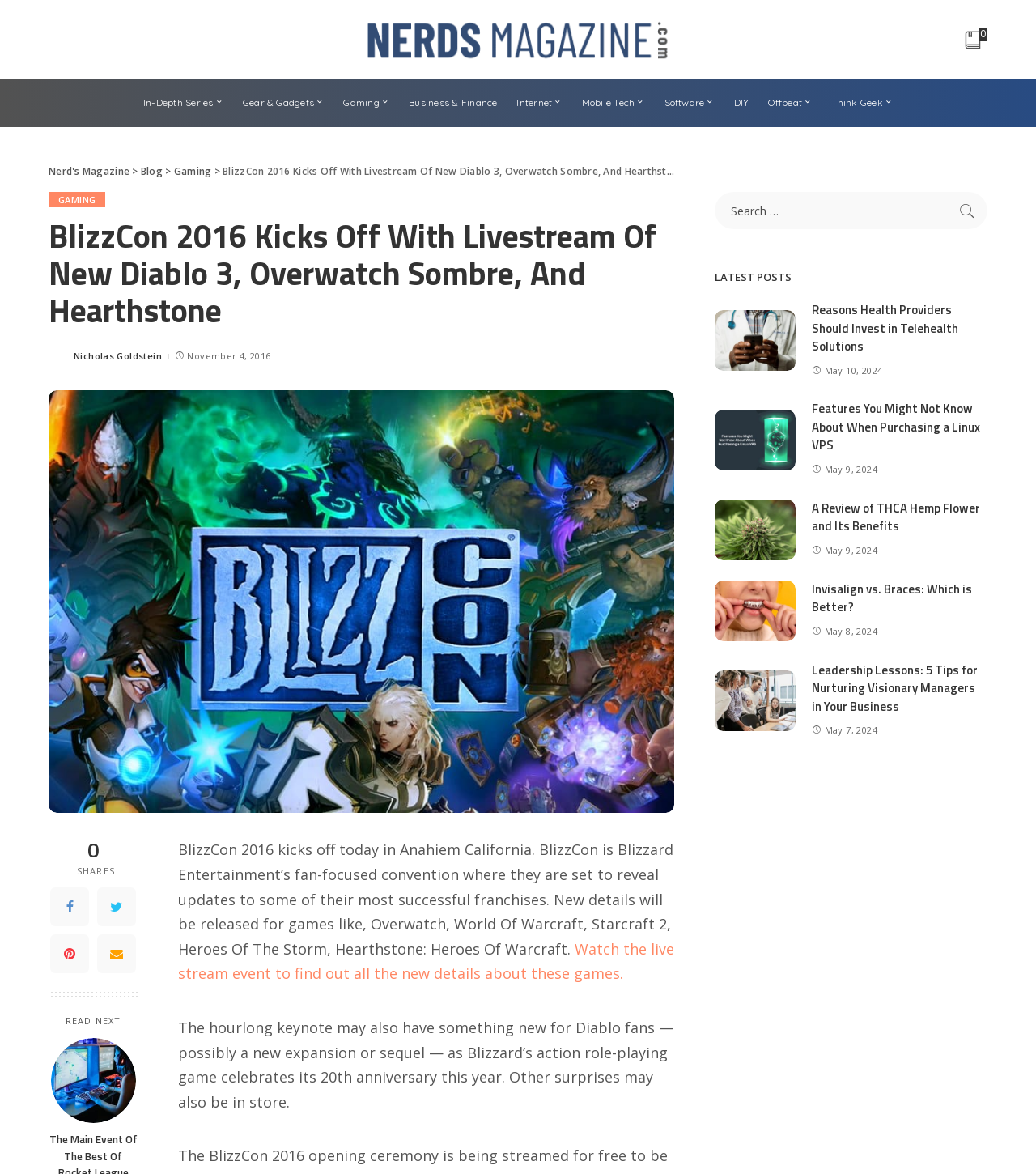Please find the bounding box coordinates of the element that needs to be clicked to perform the following instruction: "Click on the search button". The bounding box coordinates should be four float numbers between 0 and 1, represented as [left, top, right, bottom].

[0.917, 0.164, 0.953, 0.195]